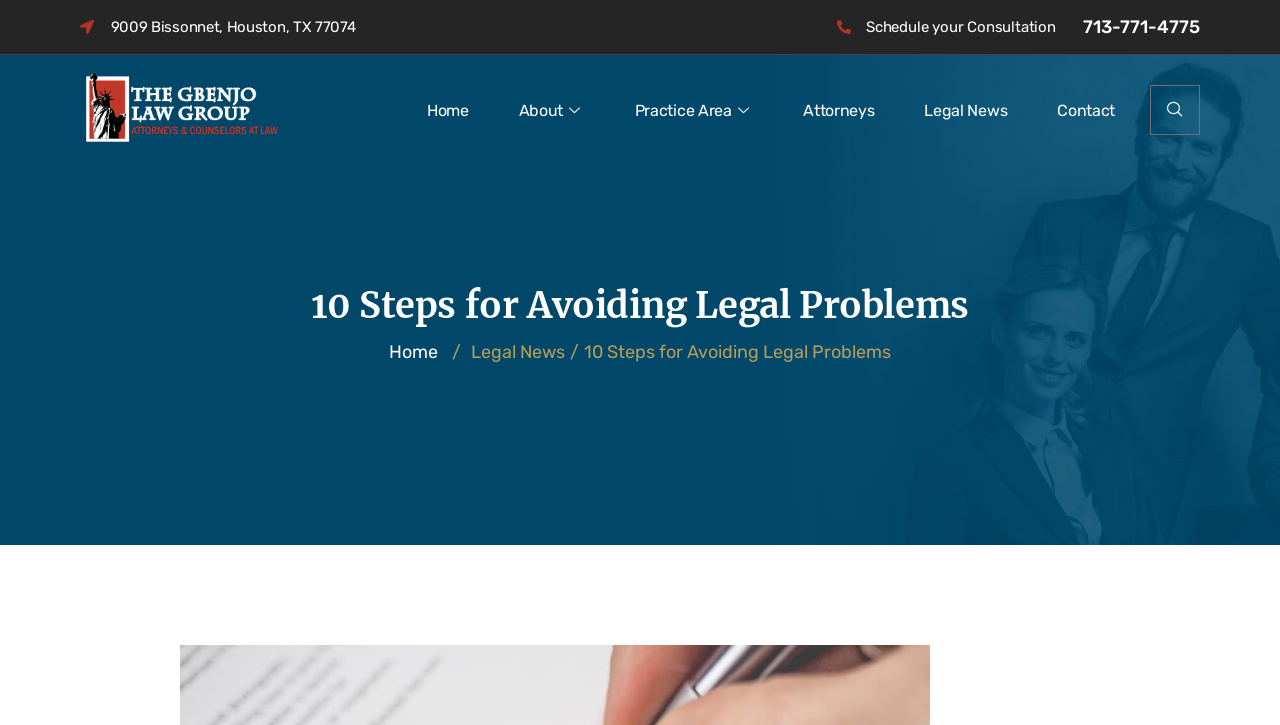What is the address of the law group?
Look at the image and provide a detailed response to the question.

I found the address by looking at the static text element at the top of the page, which contains the address '9009 Bissonnet, Houston, TX 77074'.